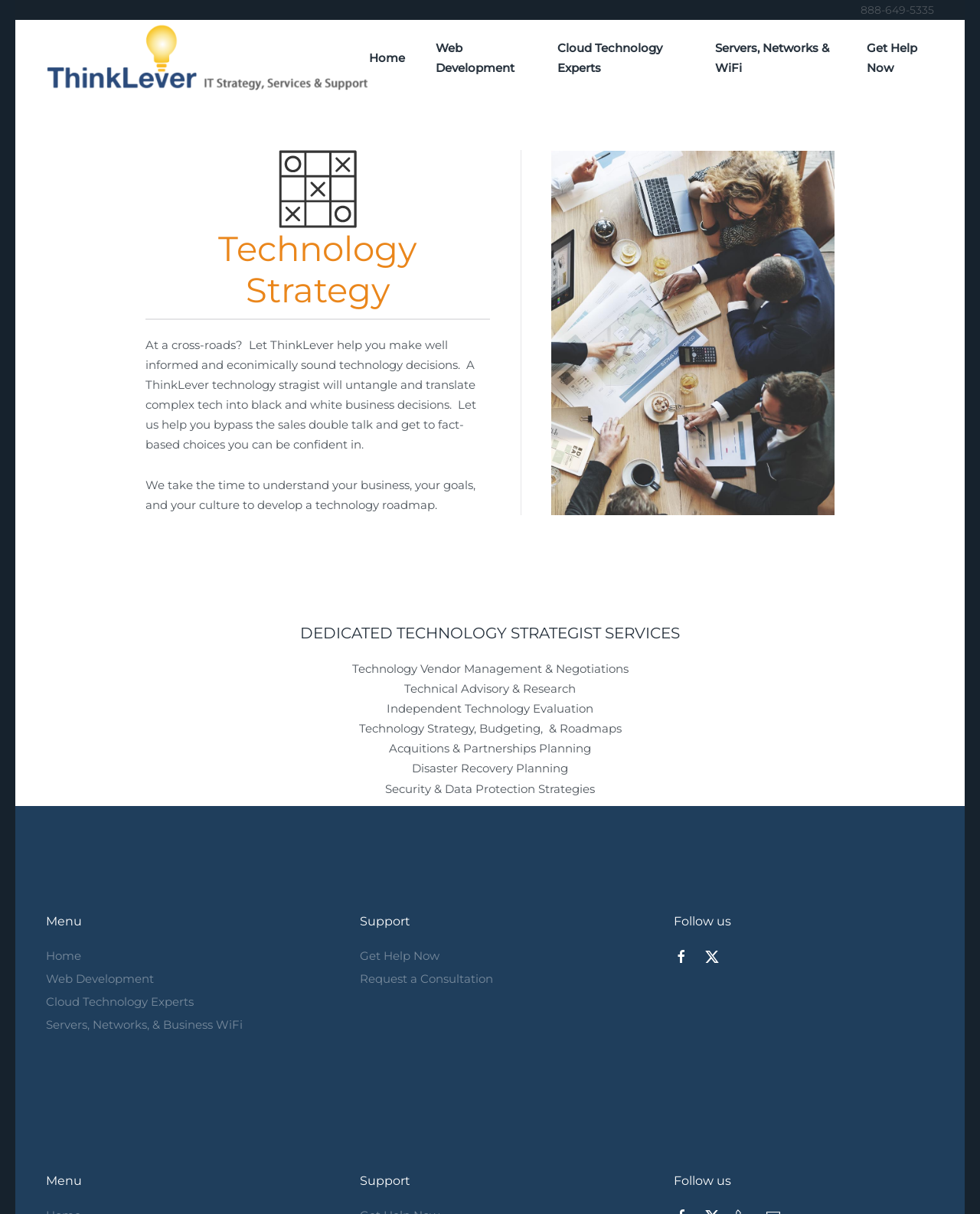Explain in detail what you observe on this webpage.

This webpage is about IT strategy, services, and support, as indicated by the meta description. At the top left corner, there is a link to "Skip to main content" and an image of "ThinkLever" with a link to "Back to home" next to it. On the top right corner, there is a phone number "888-649-5335" and a link to "Home". Below these elements, there are several buttons and links, including "Web Development", "Cloud Technology Experts", "Servers, Networks & WiFi", and "Get Help Now".

The main content of the webpage is divided into several sections. The first section has a heading "Technology Strategy" with an image of a "thinklever strategy icon" next to it. Below the heading, there is a paragraph of text describing how ThinkLever can help make well-informed and economically sound technology decisions. There is another paragraph of text below, explaining how ThinkLever develops a technology roadmap tailored to the client's business, goals, and culture.

The next section has a heading "DEDICATED TECHNOLOGY STRATEGIST SERVICES" and lists several services, including "Technology Vendor Management & Negotiations", "Technical Advisory & Research", "Independent Technology Evaluation", and others.

At the bottom of the webpage, there are three columns of links and headings. The first column has links to "Home", "Web Development", "Cloud Technology Experts", and others. The second column has a heading "Support" with links to "Get Help Now" and "Request a Consultation". The third column has a heading "Follow us" with links to social media platforms, represented by images.